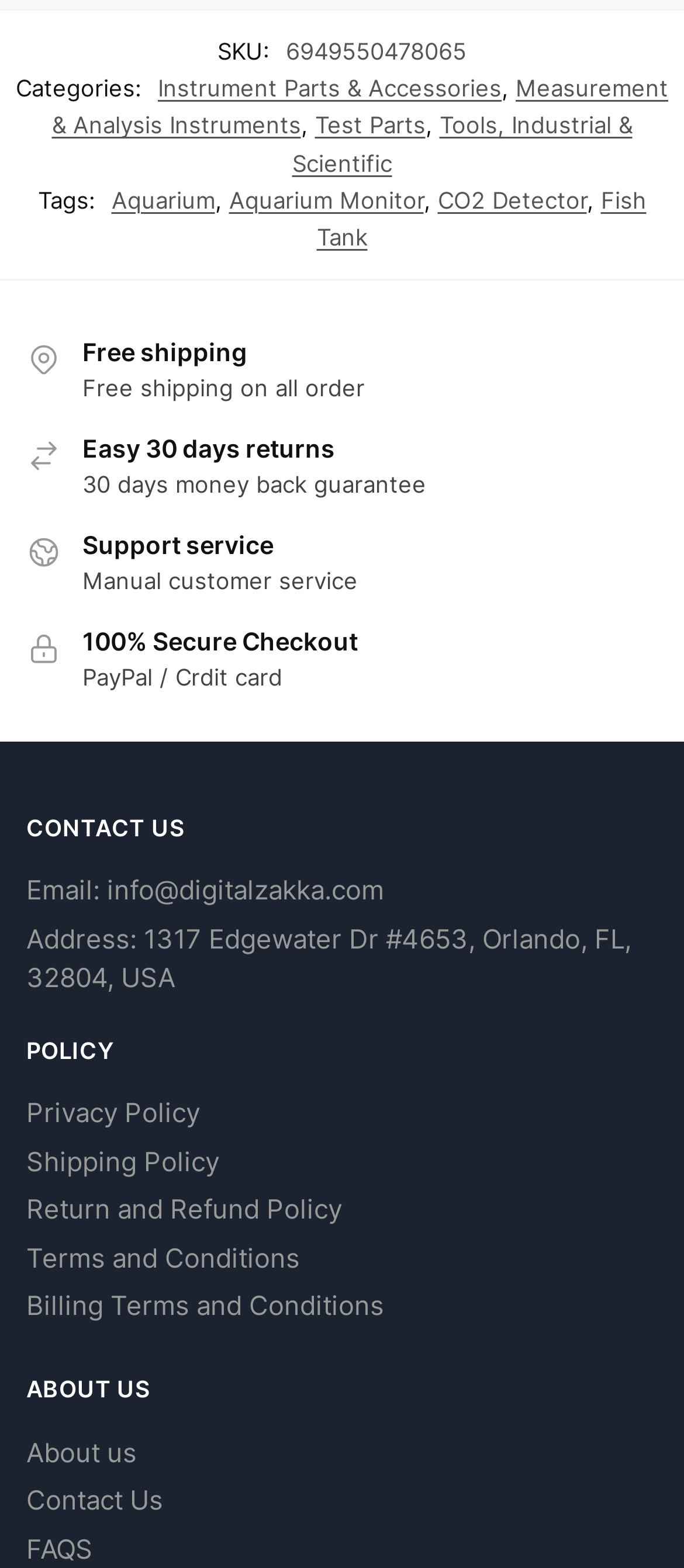Bounding box coordinates should be provided in the format (top-left x, top-left y, bottom-right x, bottom-right y) with all values between 0 and 1. Identify the bounding box for this UI element: Aquarium

[0.163, 0.118, 0.314, 0.136]